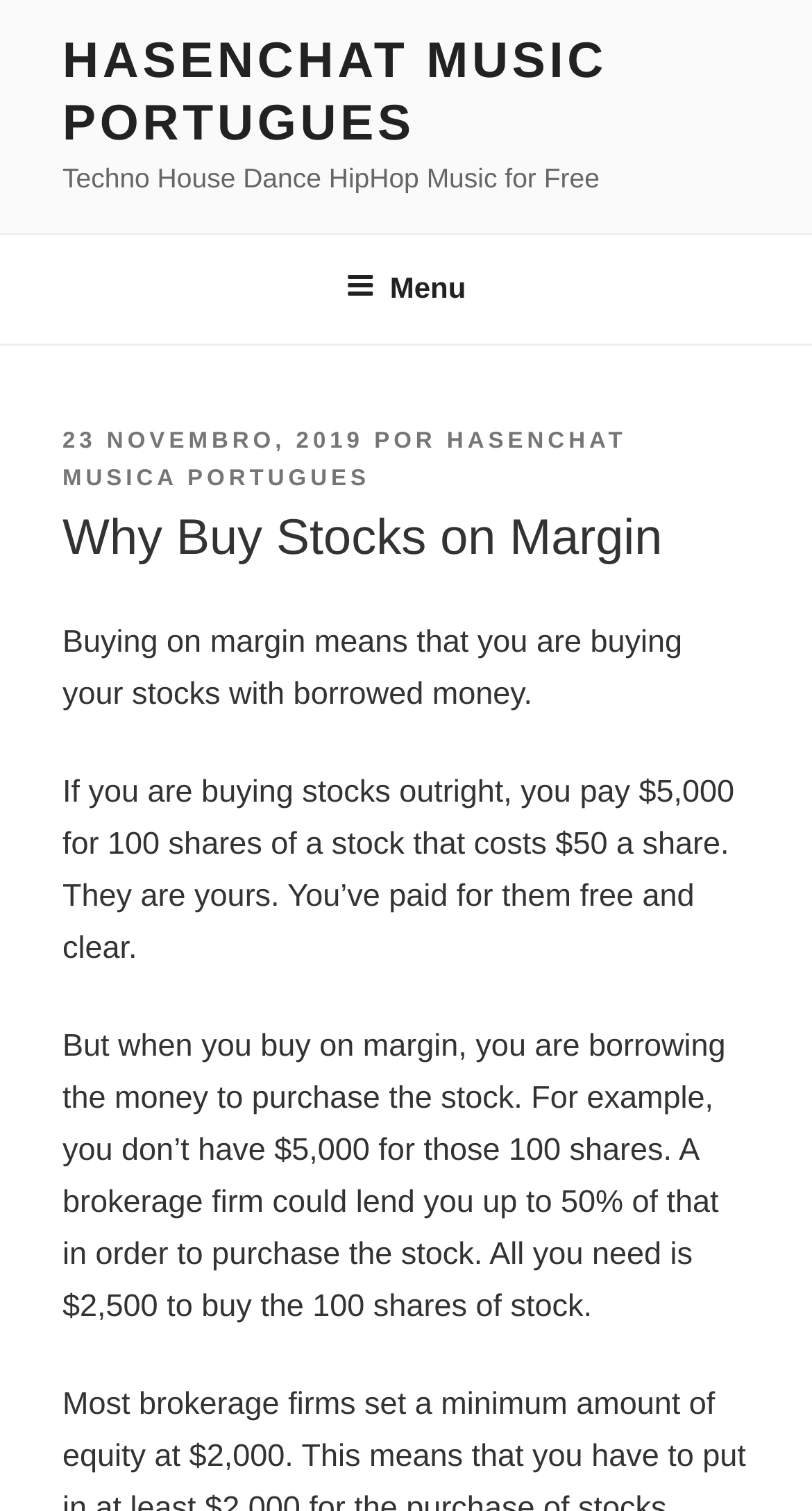Based on the visual content of the image, answer the question thoroughly: How much do you need to pay for 100 shares of a stock that costs $50 a share?

I determined the answer by reading the static text element that states 'If you are buying stocks outright, you pay $5,000 for 100 shares of a stock that costs $50 a share.'